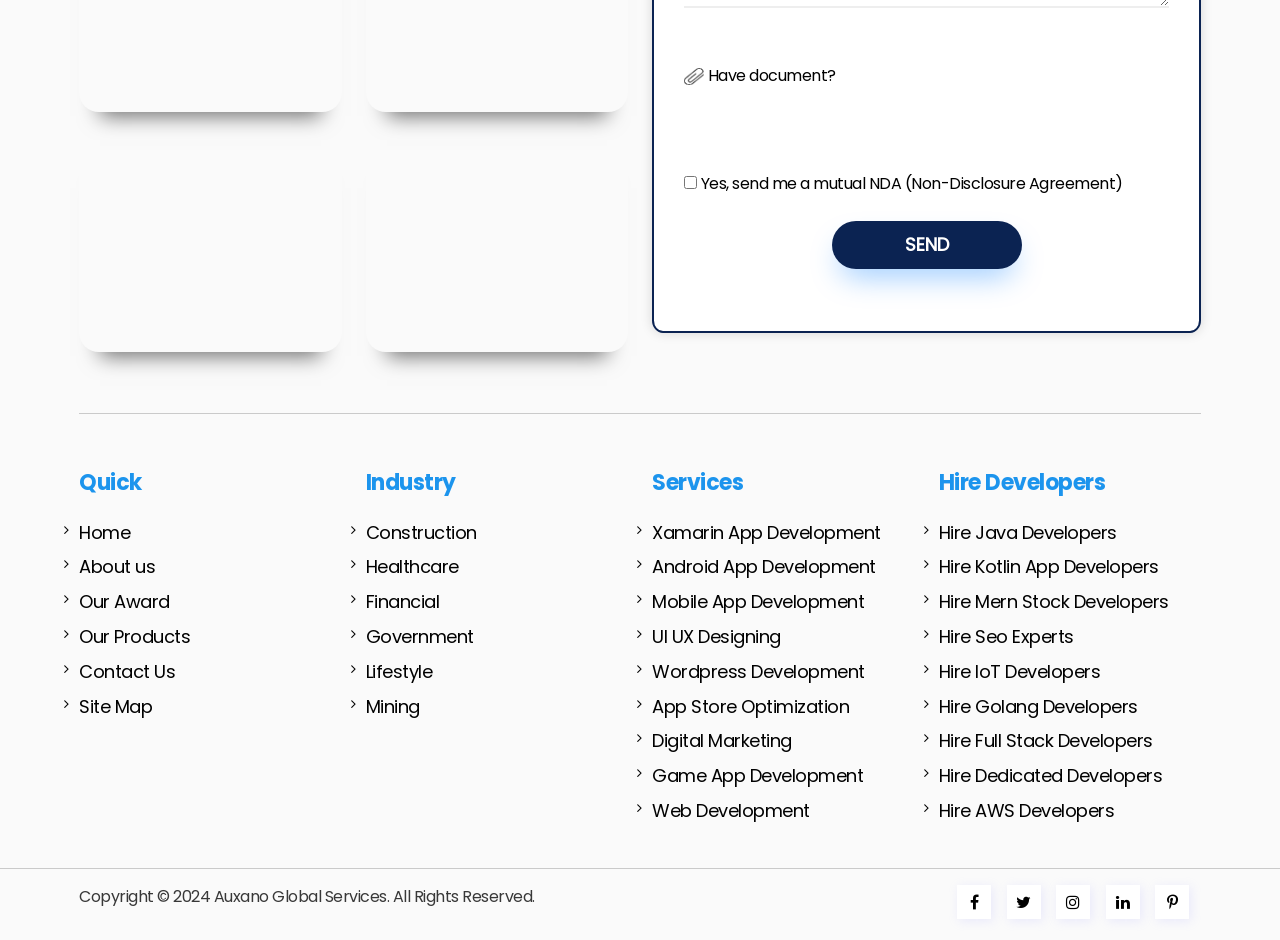Please identify the coordinates of the bounding box for the clickable region that will accomplish this instruction: "Send the form".

[0.65, 0.235, 0.798, 0.286]